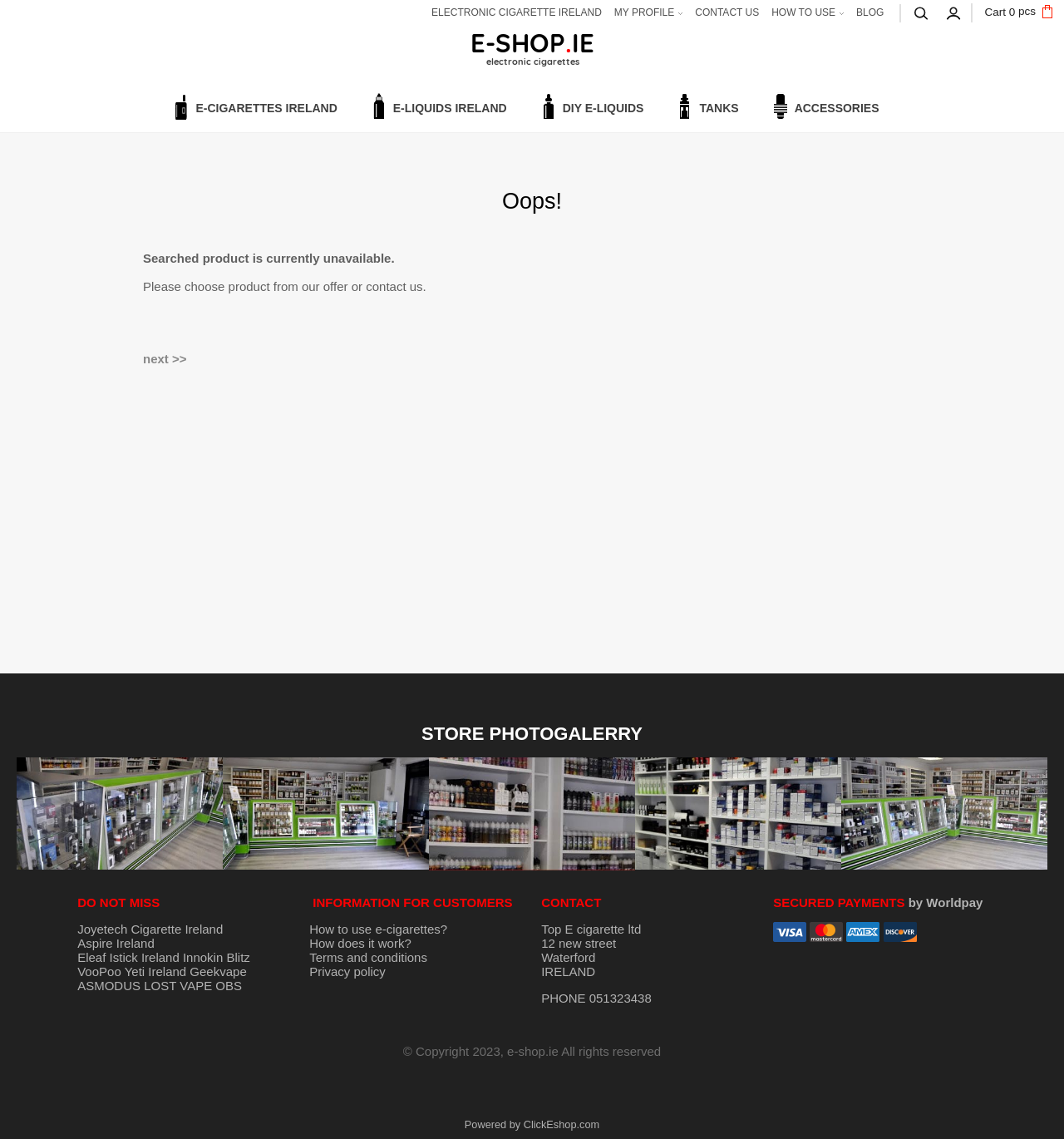Answer the question with a single word or phrase: 
What payment methods are accepted by the e-shop?

Visa, Mastercard, American Express, Discover